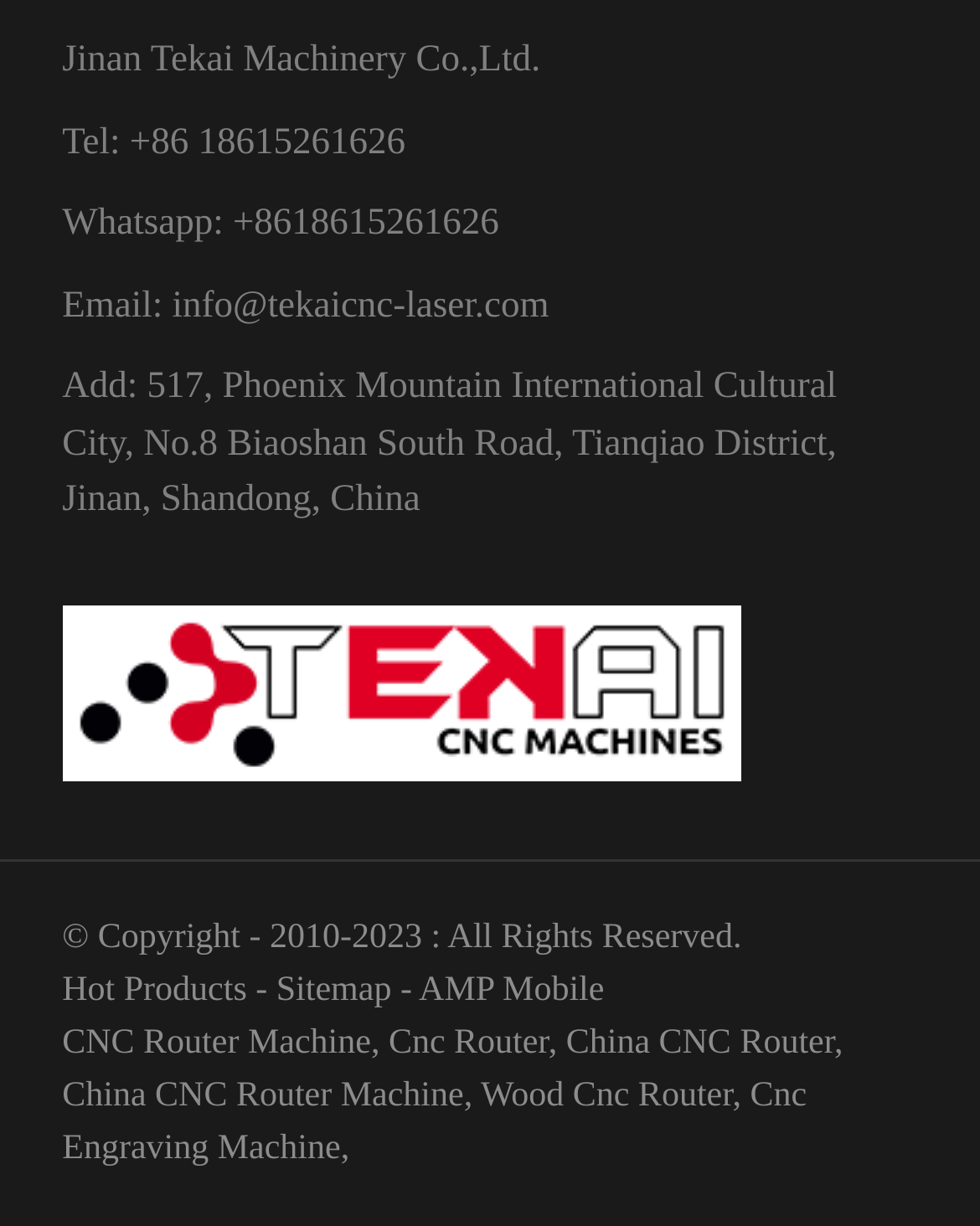Provide the bounding box coordinates of the area you need to click to execute the following instruction: "send an email".

[0.176, 0.233, 0.56, 0.266]